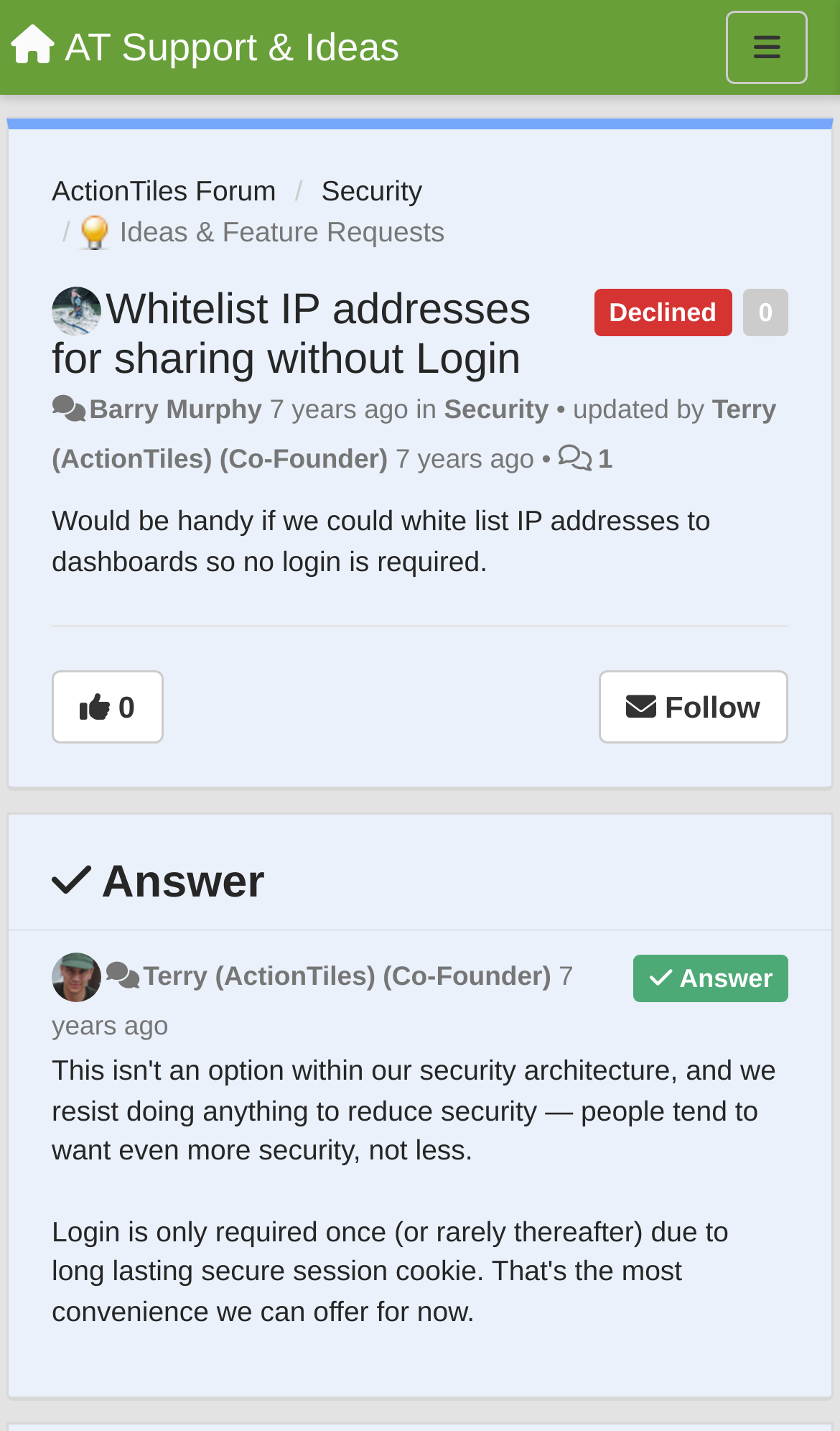What is the category of the post?
Please provide a comprehensive answer based on the details in the screenshot.

The category of the post can be found in the text 'Security' which is located below the post title, indicating that the post is related to security.